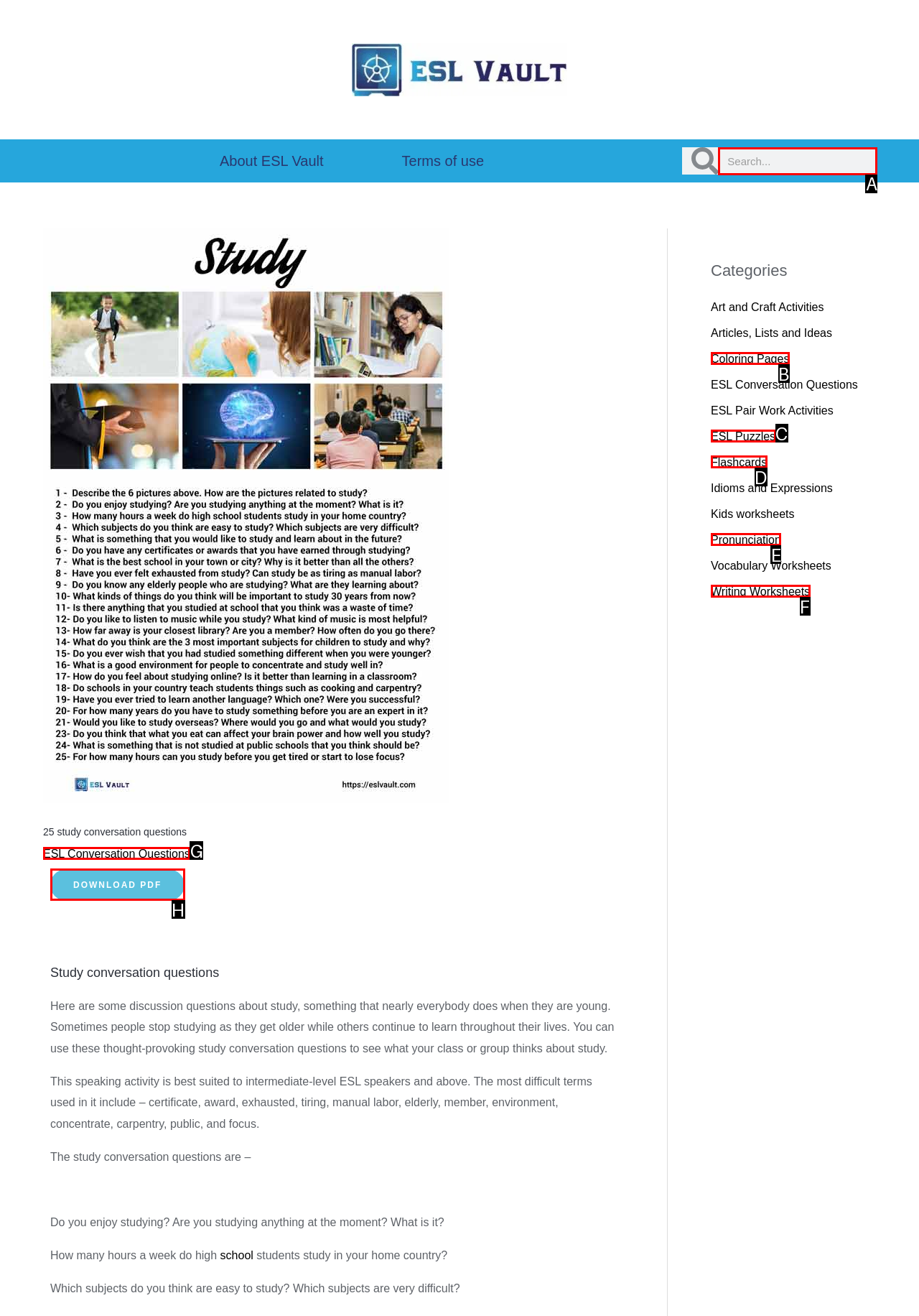Tell me which option best matches the description: Pronunciation
Answer with the option's letter from the given choices directly.

E